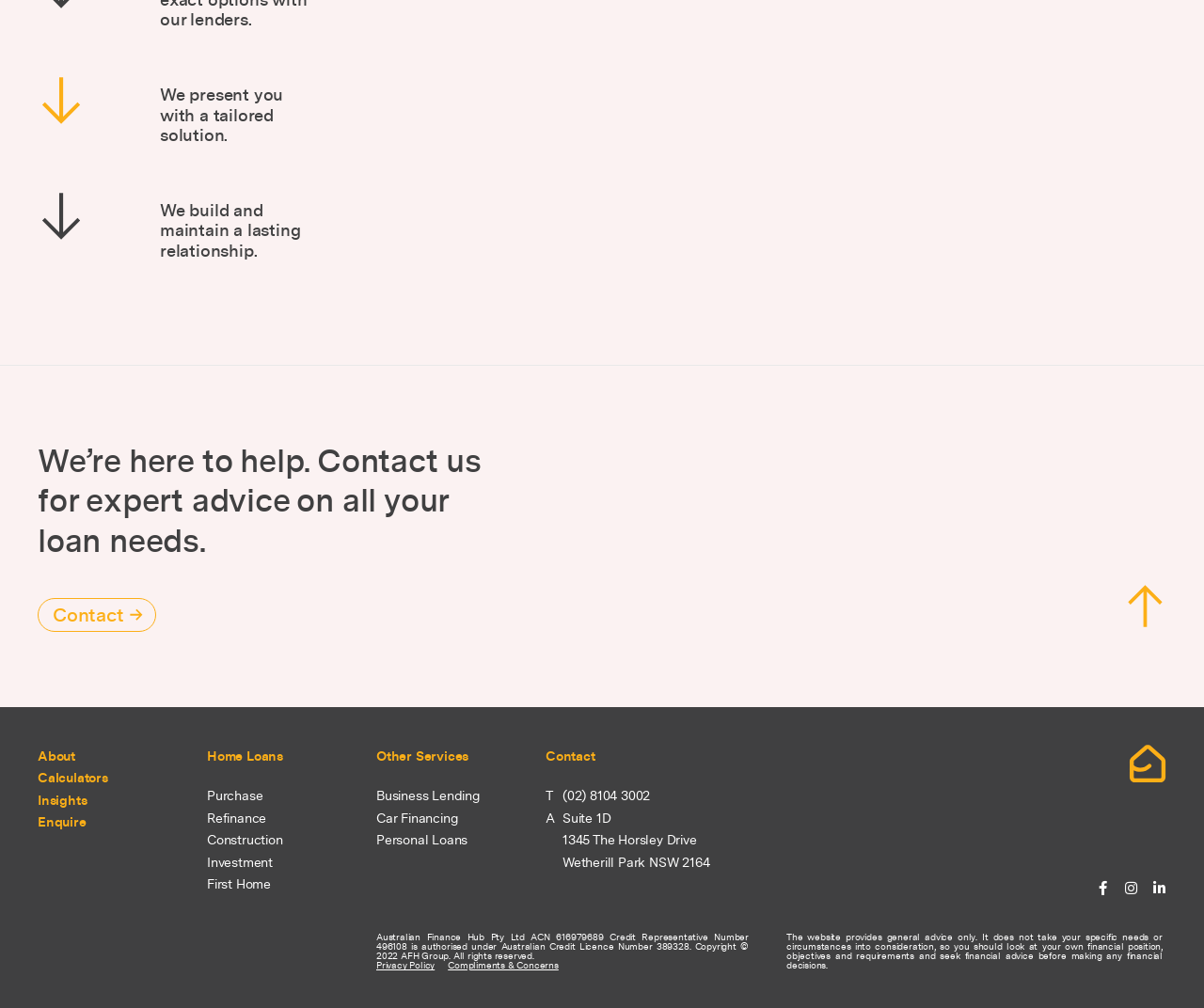Extract the bounding box coordinates for the UI element described as: "About".

[0.031, 0.739, 0.172, 0.761]